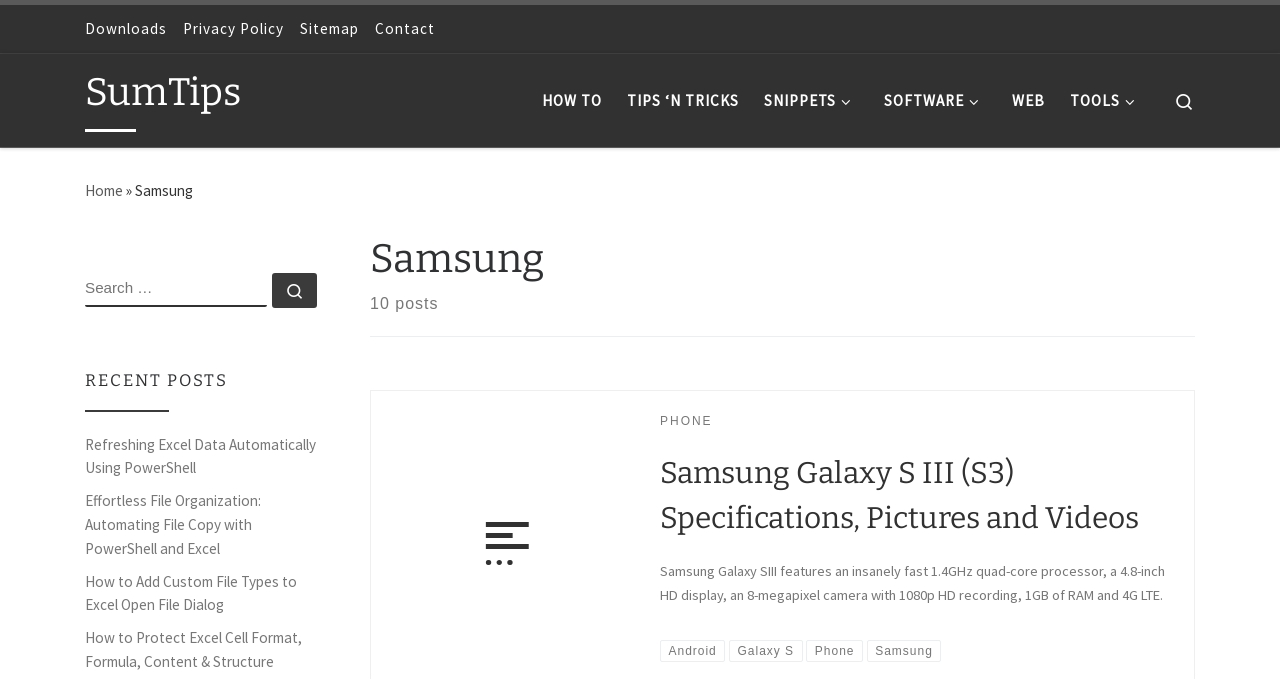How many links are there in the footer section of the webpage?
From the image, provide a succinct answer in one word or a short phrase.

4